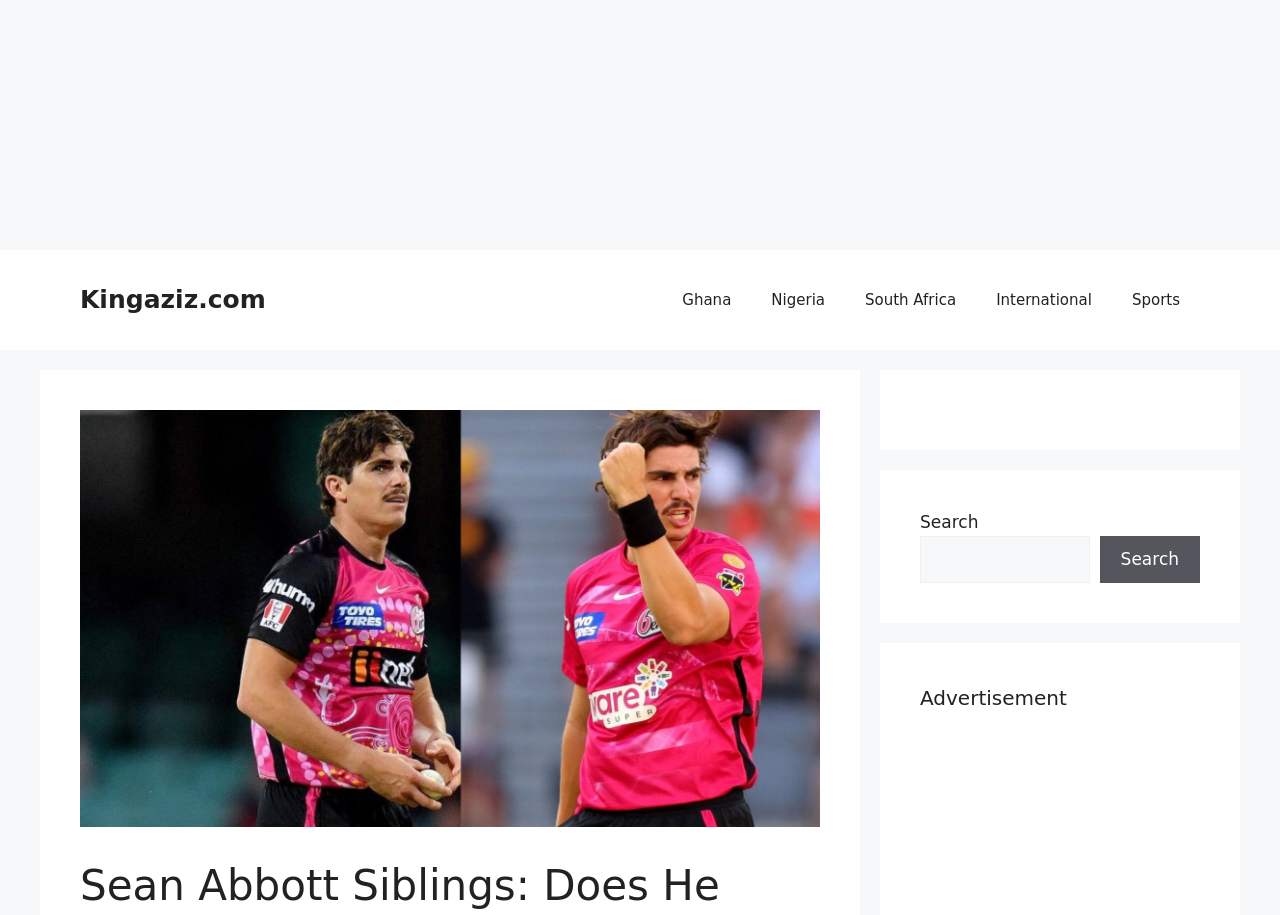Respond concisely with one word or phrase to the following query:
How many navigation links are there?

5